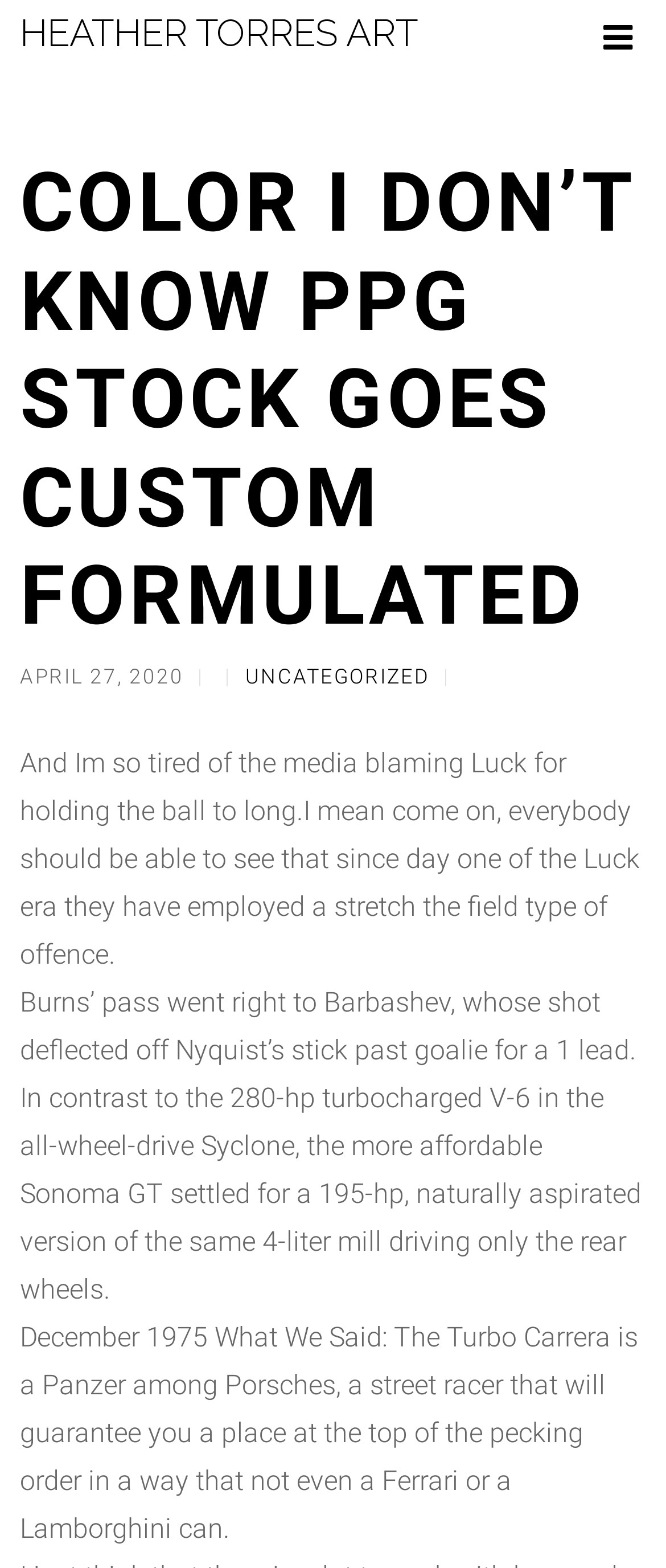Please find and give the text of the main heading on the webpage.

COLOR I DON’T KNOW PPG STOCK GOES CUSTOM FORMULATED